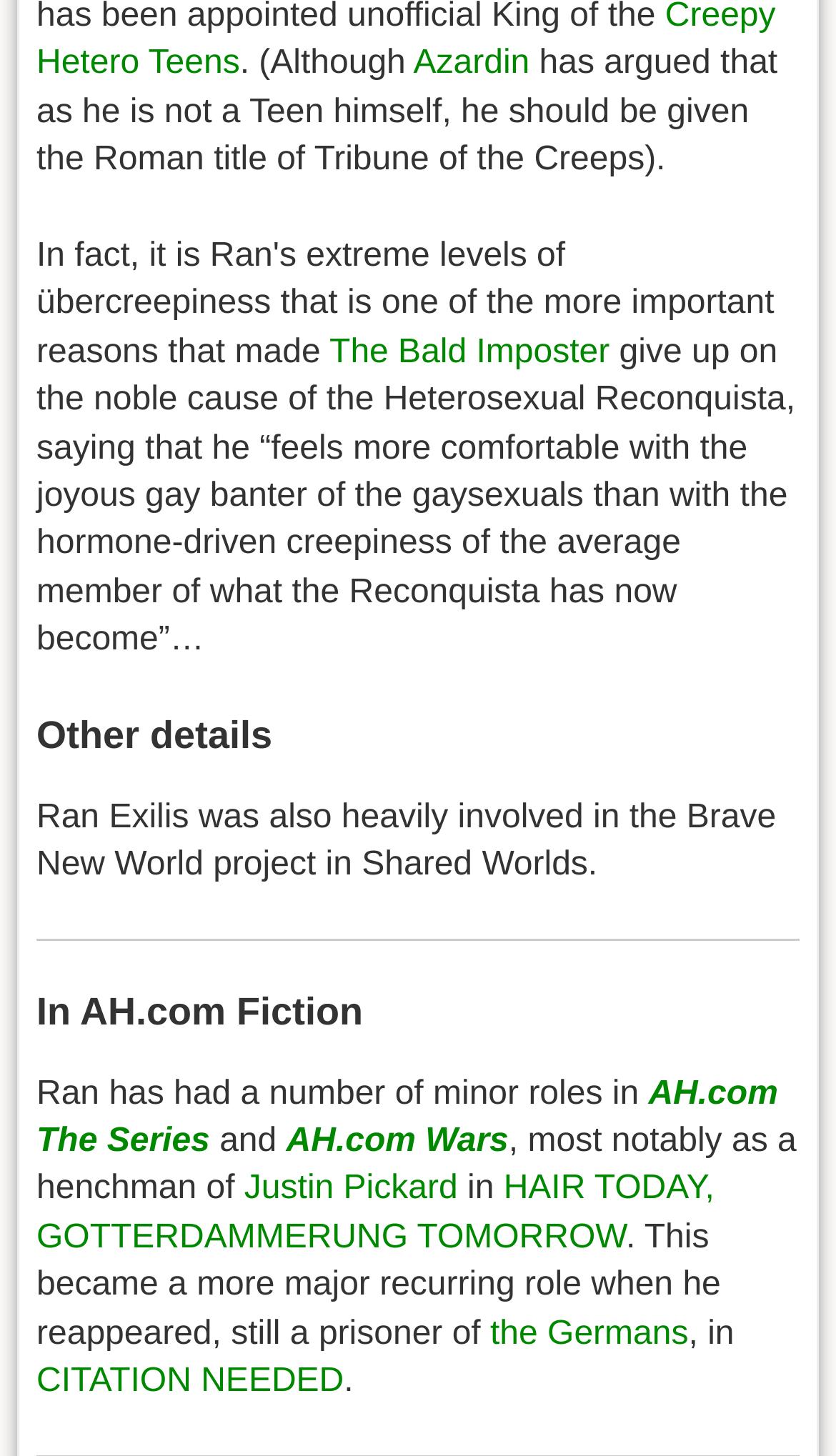Please answer the following question using a single word or phrase: 
Who is the character that Ran is a henchman of?

Justin Pickard